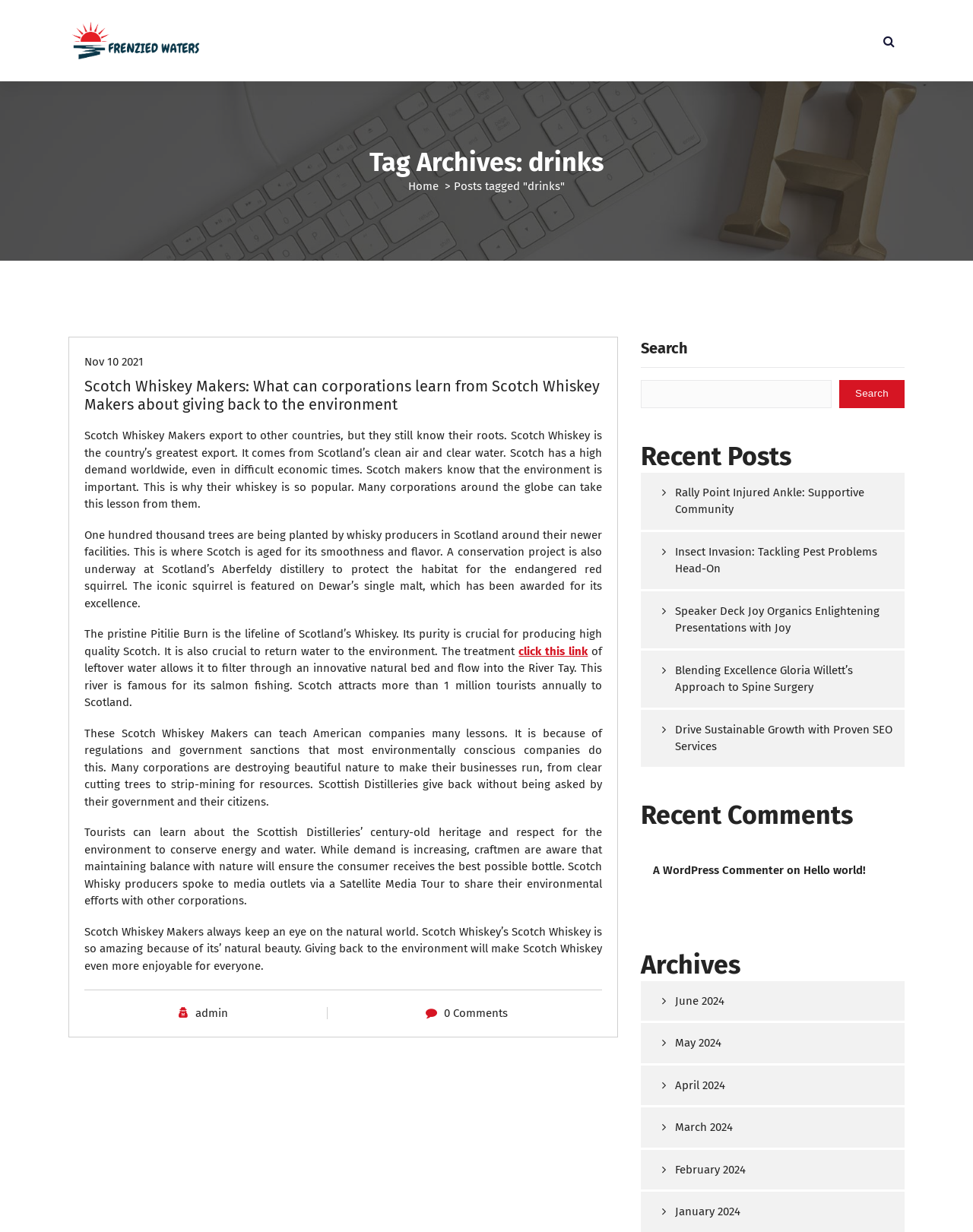Determine the bounding box coordinates for the HTML element mentioned in the following description: "June 2024". The coordinates should be a list of four floats ranging from 0 to 1, represented as [left, top, right, bottom].

[0.659, 0.796, 0.93, 0.829]